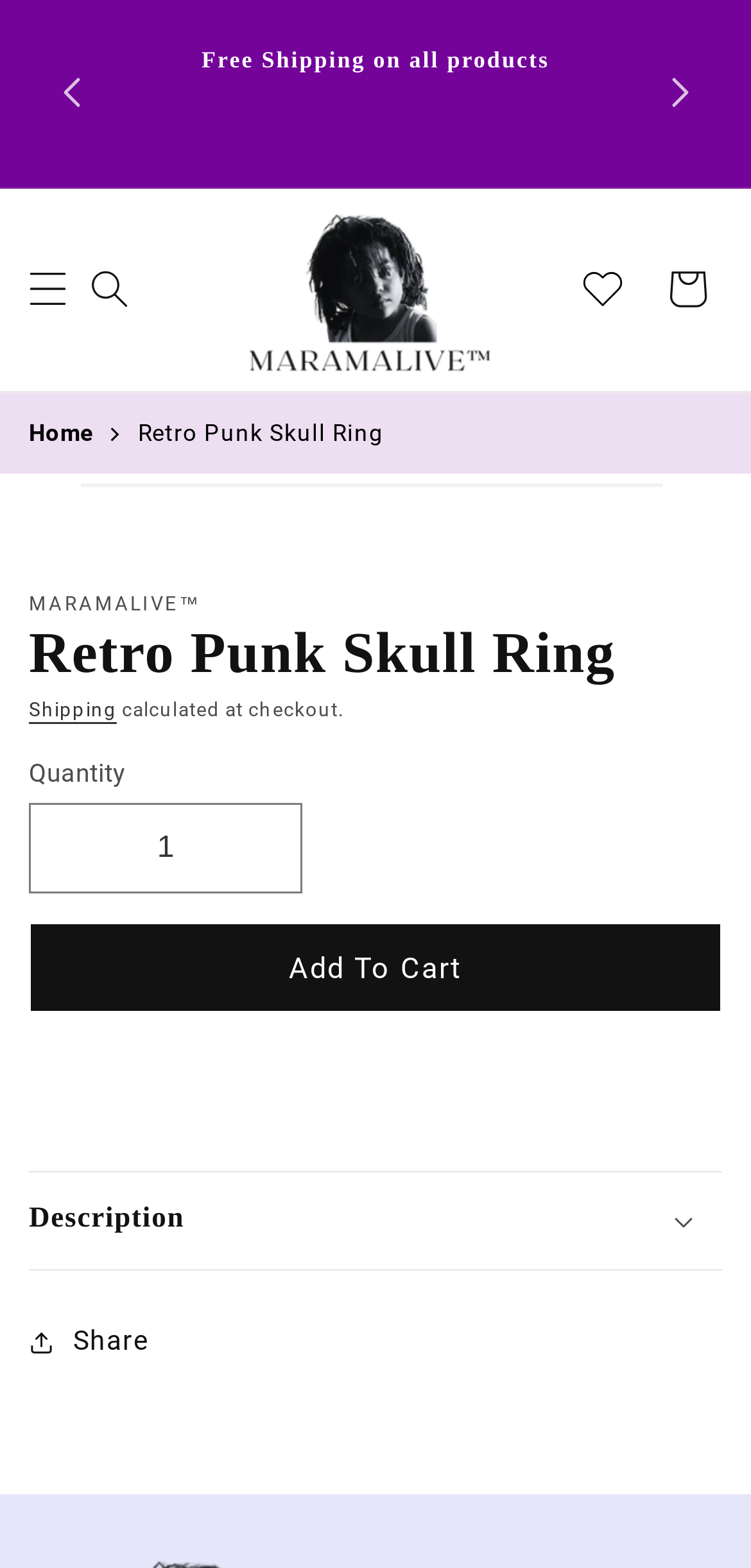What is the text of the webpage's headline?

Retro Punk Skull Ring